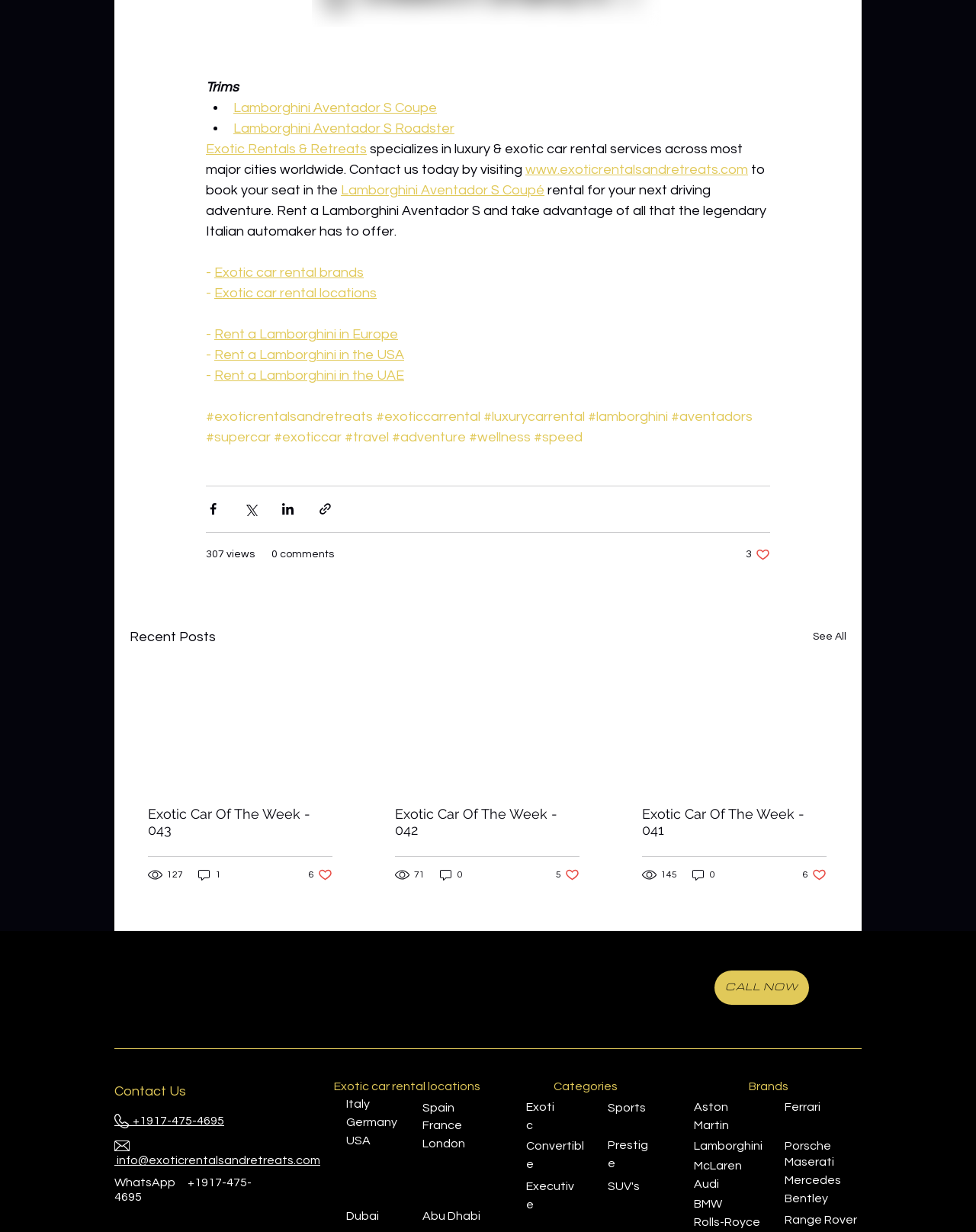Find and specify the bounding box coordinates that correspond to the clickable region for the instruction: "Visit 'www.exoticrentalsandretreats.com'".

[0.538, 0.132, 0.766, 0.143]